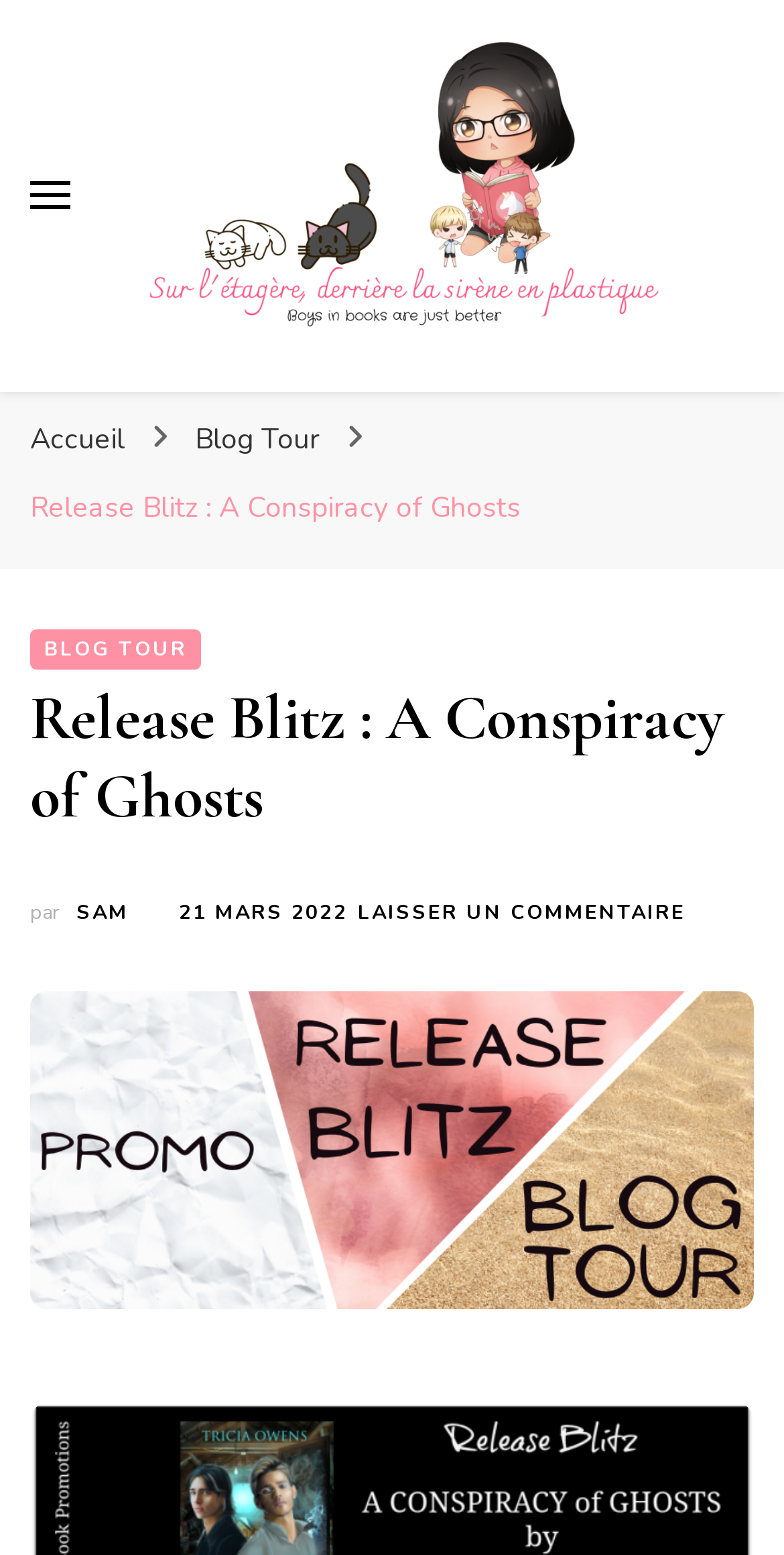Locate the bounding box coordinates of the area you need to click to fulfill this instruction: 'Click on 'Blog Tour''. The coordinates must be in the form of four float numbers ranging from 0 to 1: [left, top, right, bottom].

[0.249, 0.27, 0.418, 0.294]